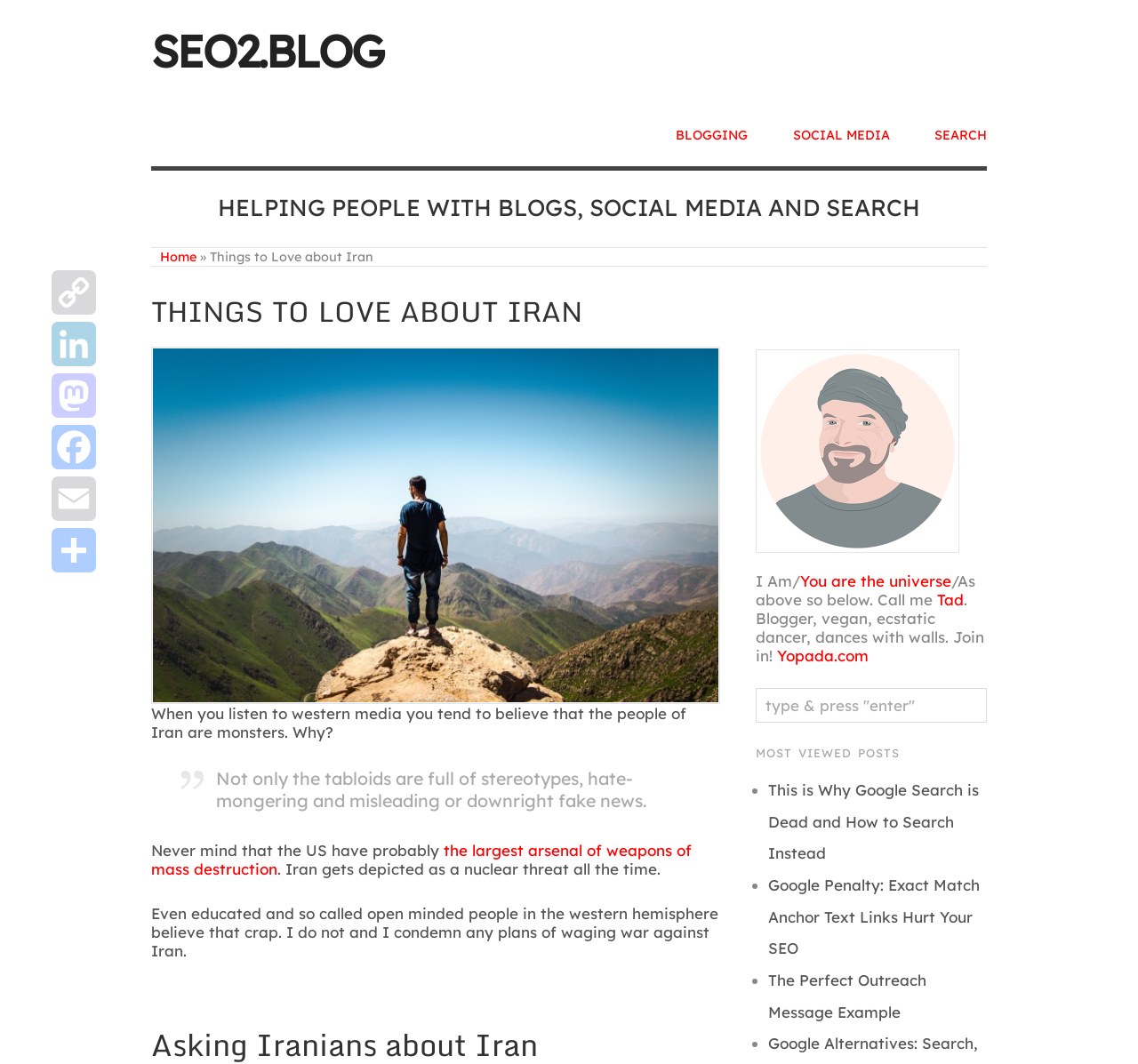Predict the bounding box coordinates of the area that should be clicked to accomplish the following instruction: "Search for a topic in the search bar". The bounding box coordinates should consist of four float numbers between 0 and 1, i.e., [left, top, right, bottom].

[0.664, 0.647, 0.867, 0.679]